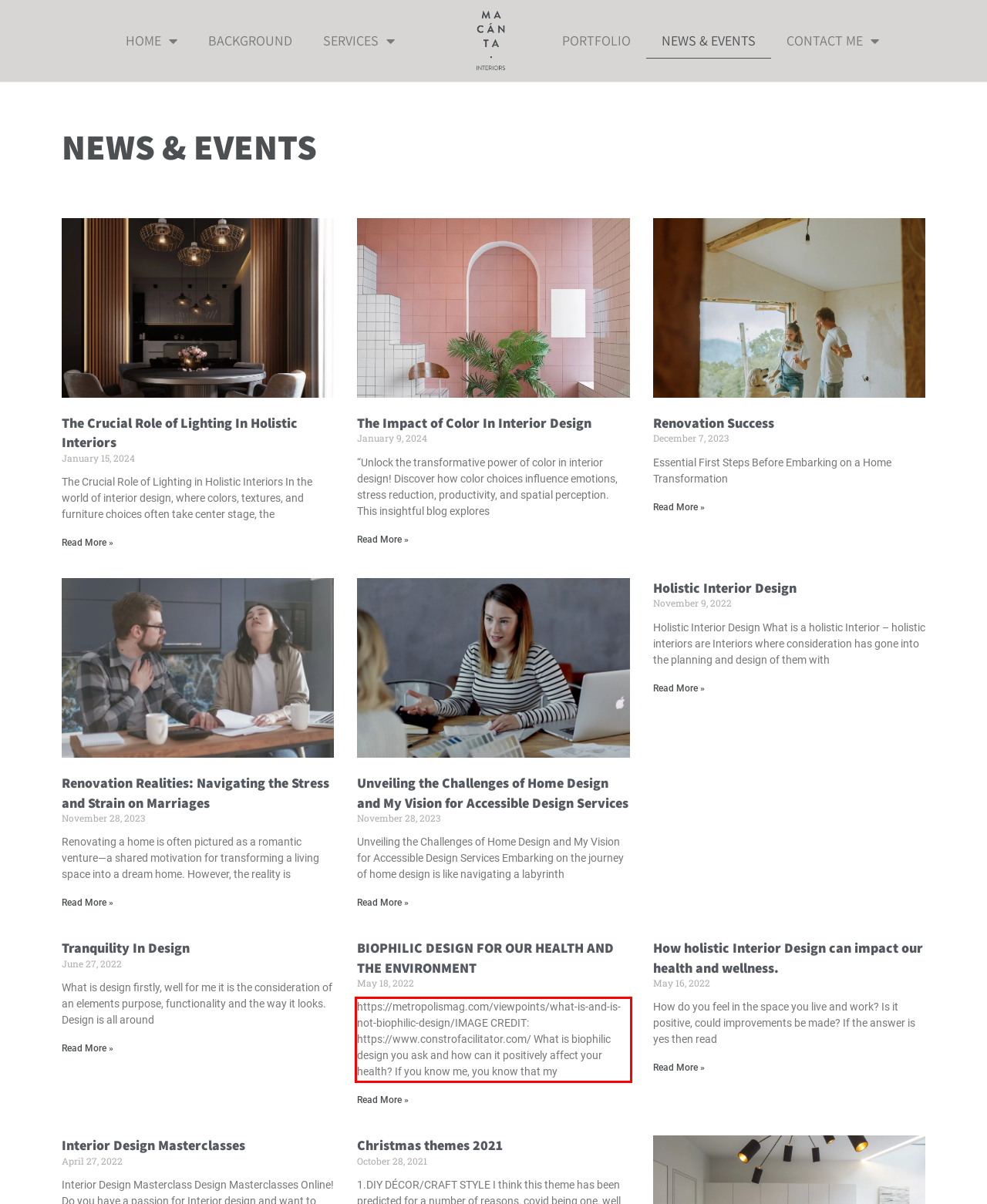From the provided screenshot, extract the text content that is enclosed within the red bounding box.

https://metropolismag.com/viewpoints/what-is-and-is-not-biophilic-design/IMAGE CREDIT: https://www.constrofacilitator.com/ What is biophilic design you ask and how can it positively affect your health? If you know me, you know that my